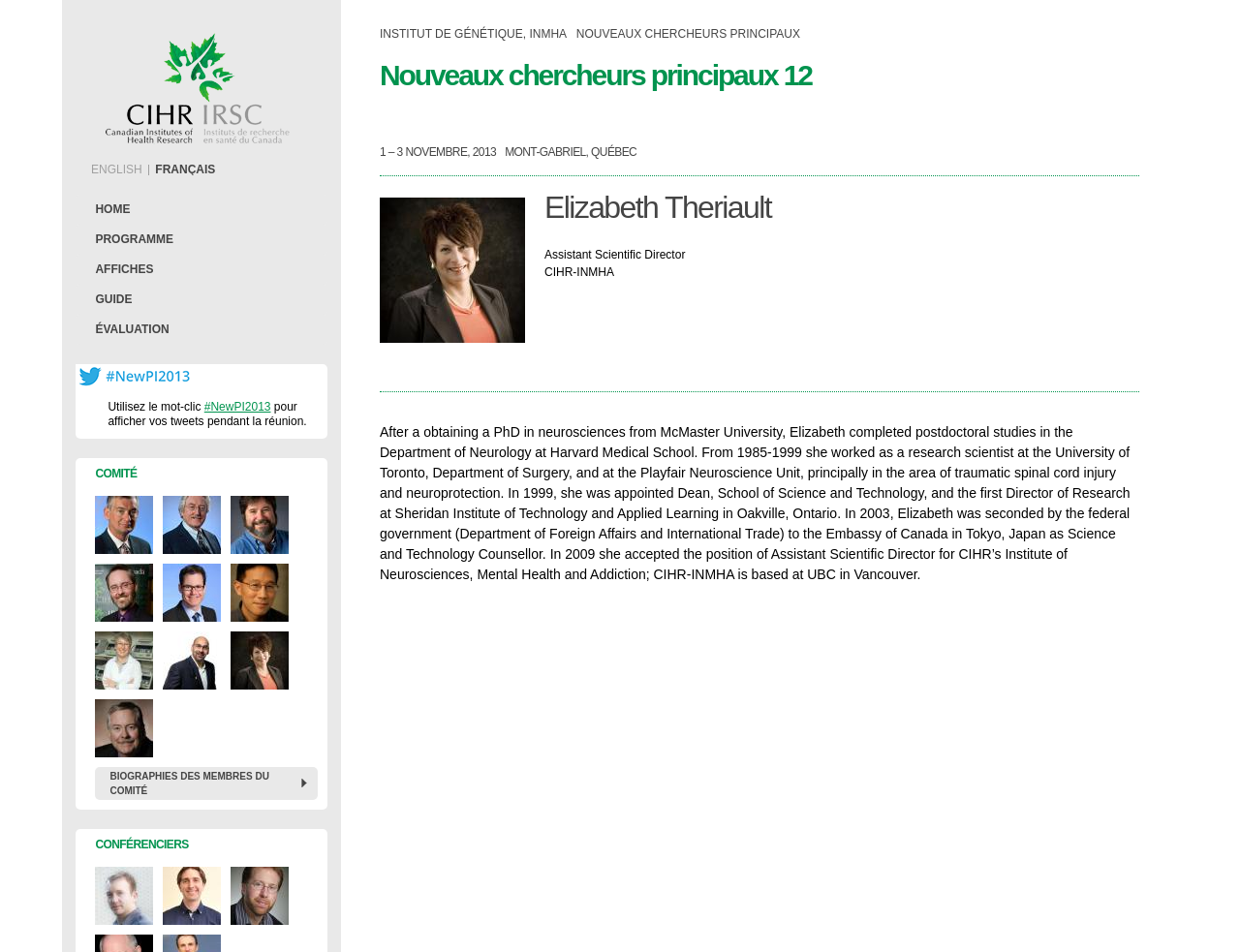Determine the bounding box coordinates of the region to click in order to accomplish the following instruction: "Click the link to jump to navigation". Provide the coordinates as four float numbers between 0 and 1, specifically [left, top, right, bottom].

[0.0, 0.0, 1.0, 0.006]